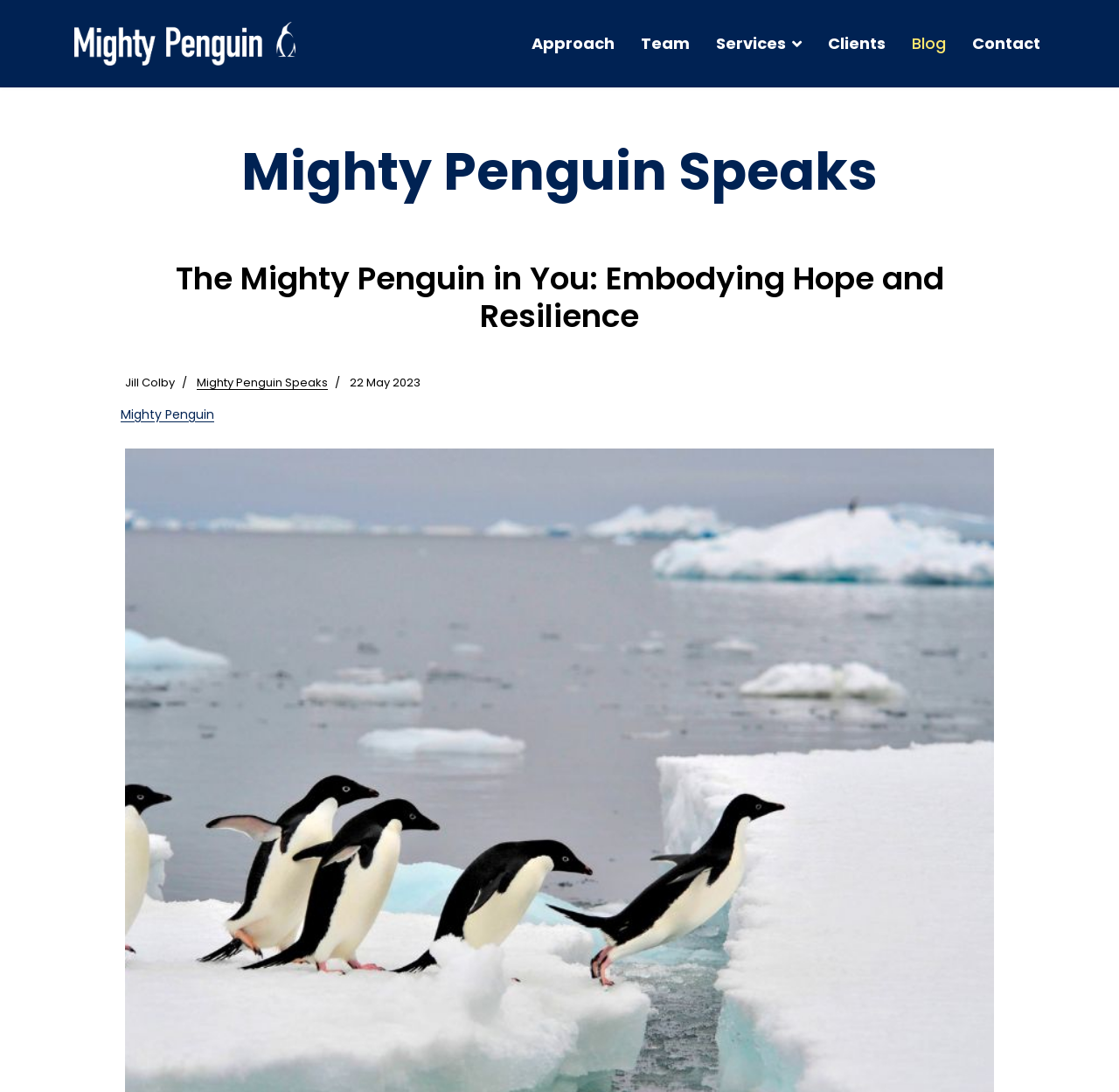When was the blog post created?
Respond with a short answer, either a single word or a phrase, based on the image.

22 May 2023